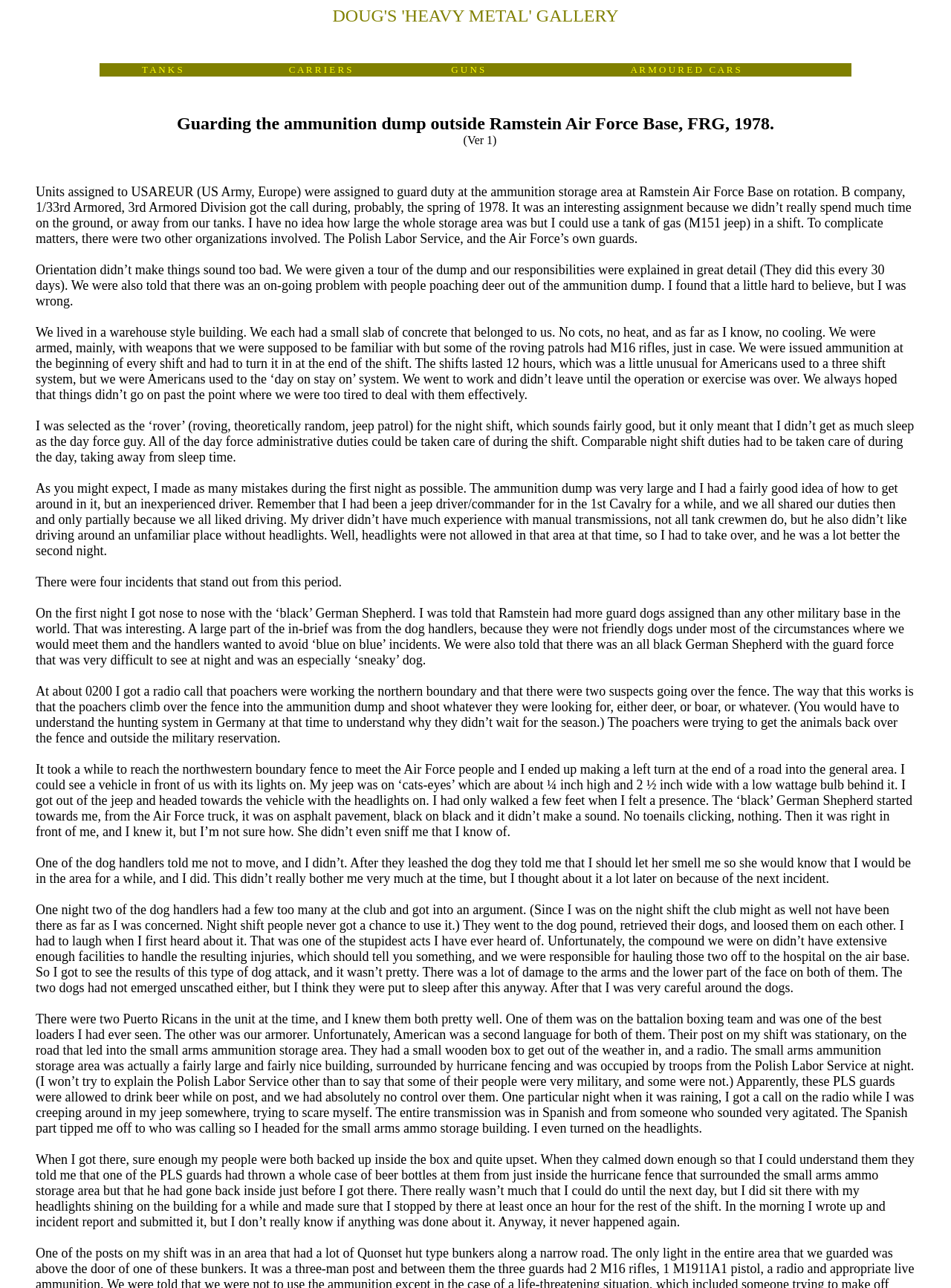Provide a thorough and detailed response to the question by examining the image: 
What was the issue with the Polish Labor Service guards?

According to the text, the Polish Labor Service guards were allowed to drink beer while on post, which led to an incident where one of them threw beer bottles at the author's colleagues.